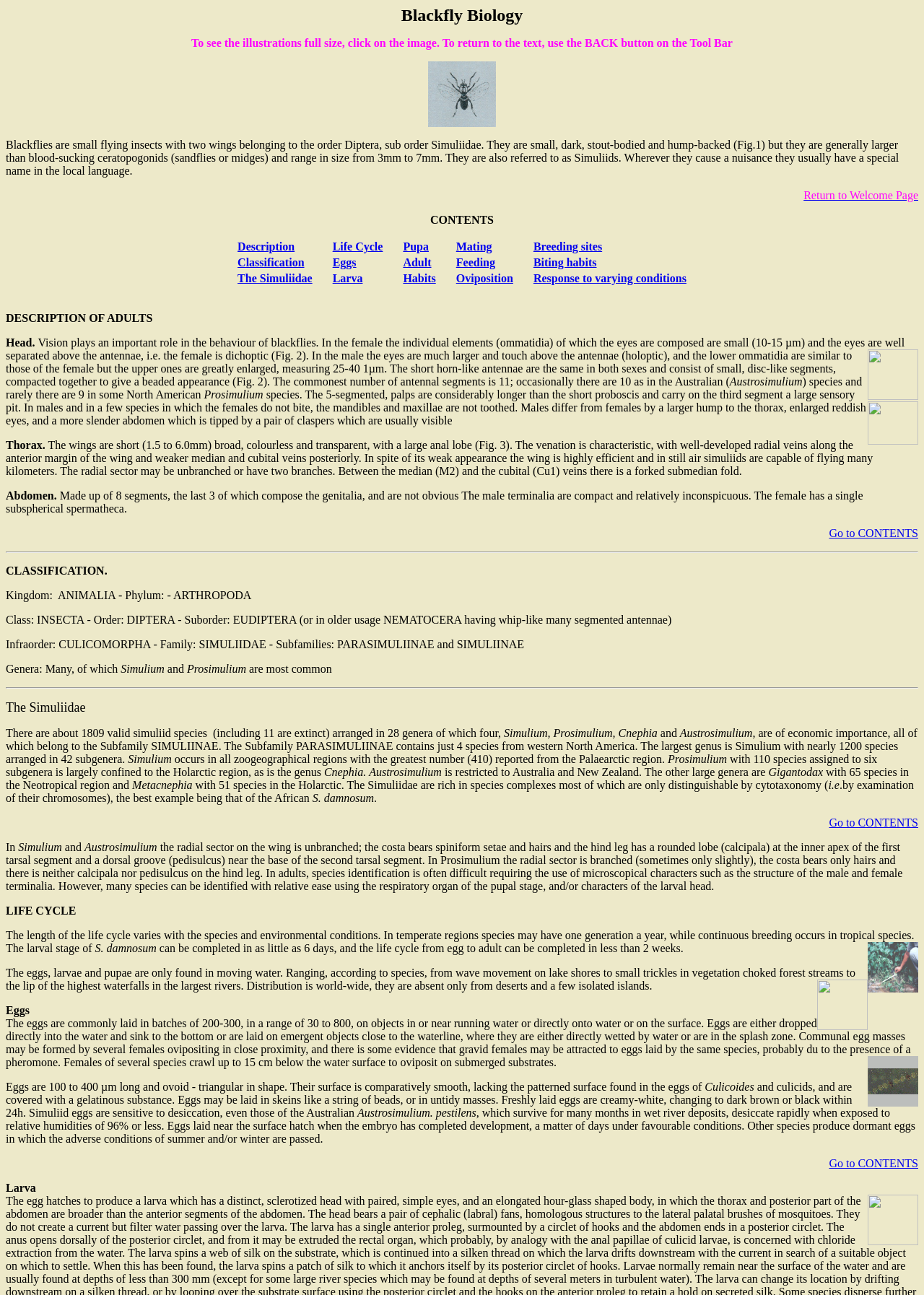Please find the bounding box coordinates for the clickable element needed to perform this instruction: "Read the 'Classification' section".

[0.256, 0.197, 0.339, 0.208]